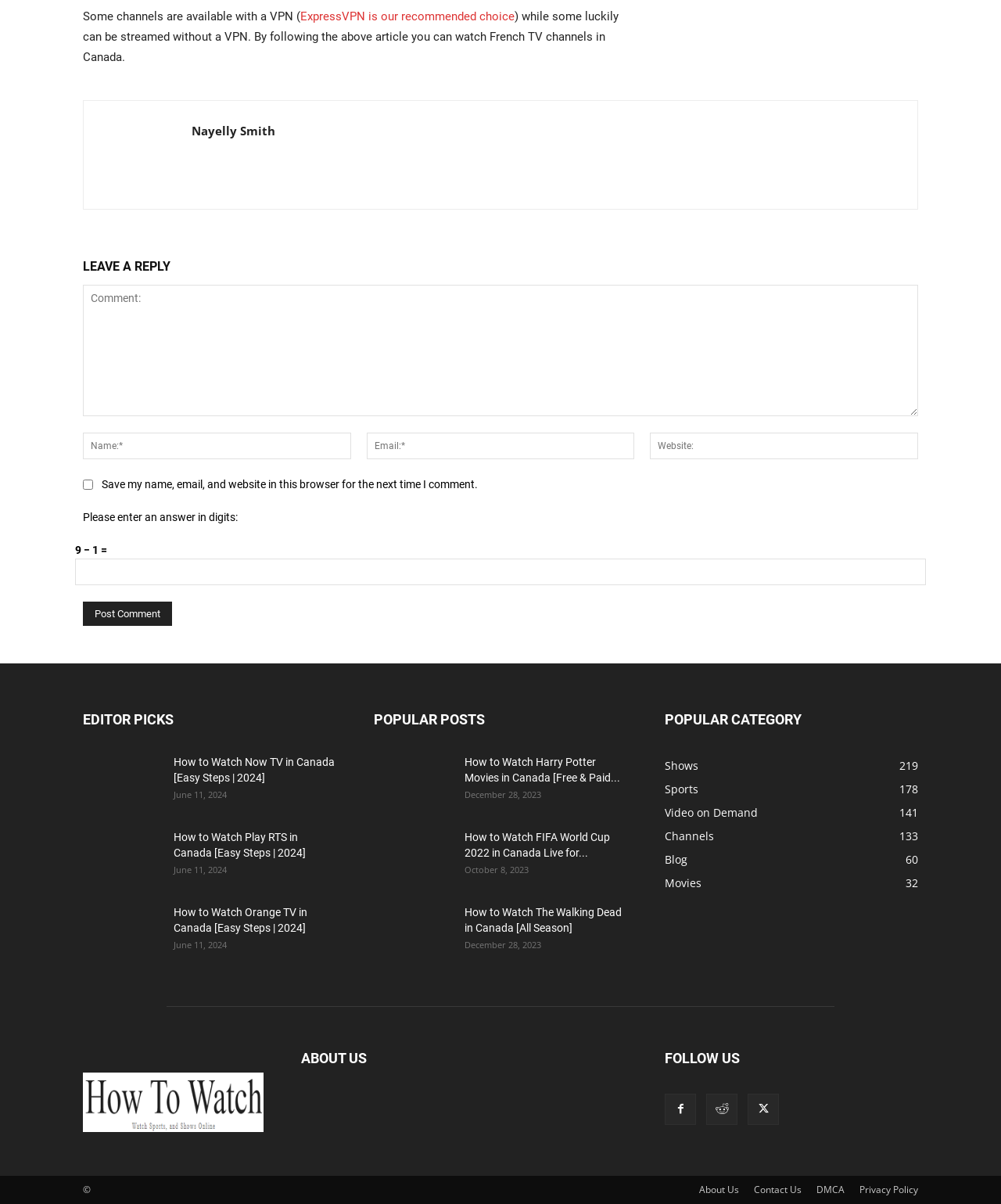What is the name of the author's academy?
Give a detailed explanation using the information visible in the image.

The webpage mentions 'l'Académie des musiques intemporelles' as the name of the academy founded by the author.